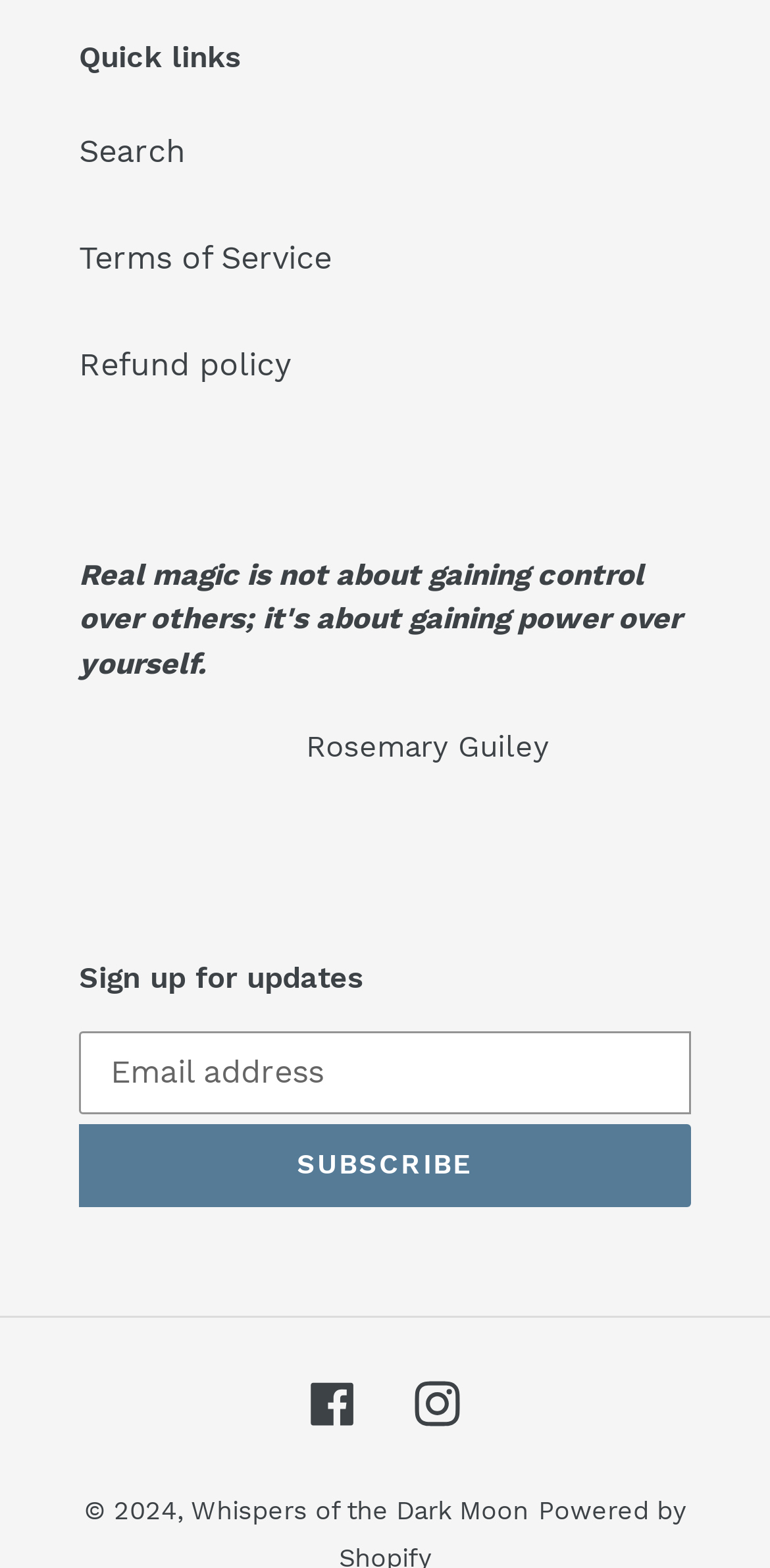Observe the image and answer the following question in detail: What is the name of the website?

The name of the website is mentioned in the link element at the bottom of the webpage, which reads 'Whispers of the Dark Moon'.